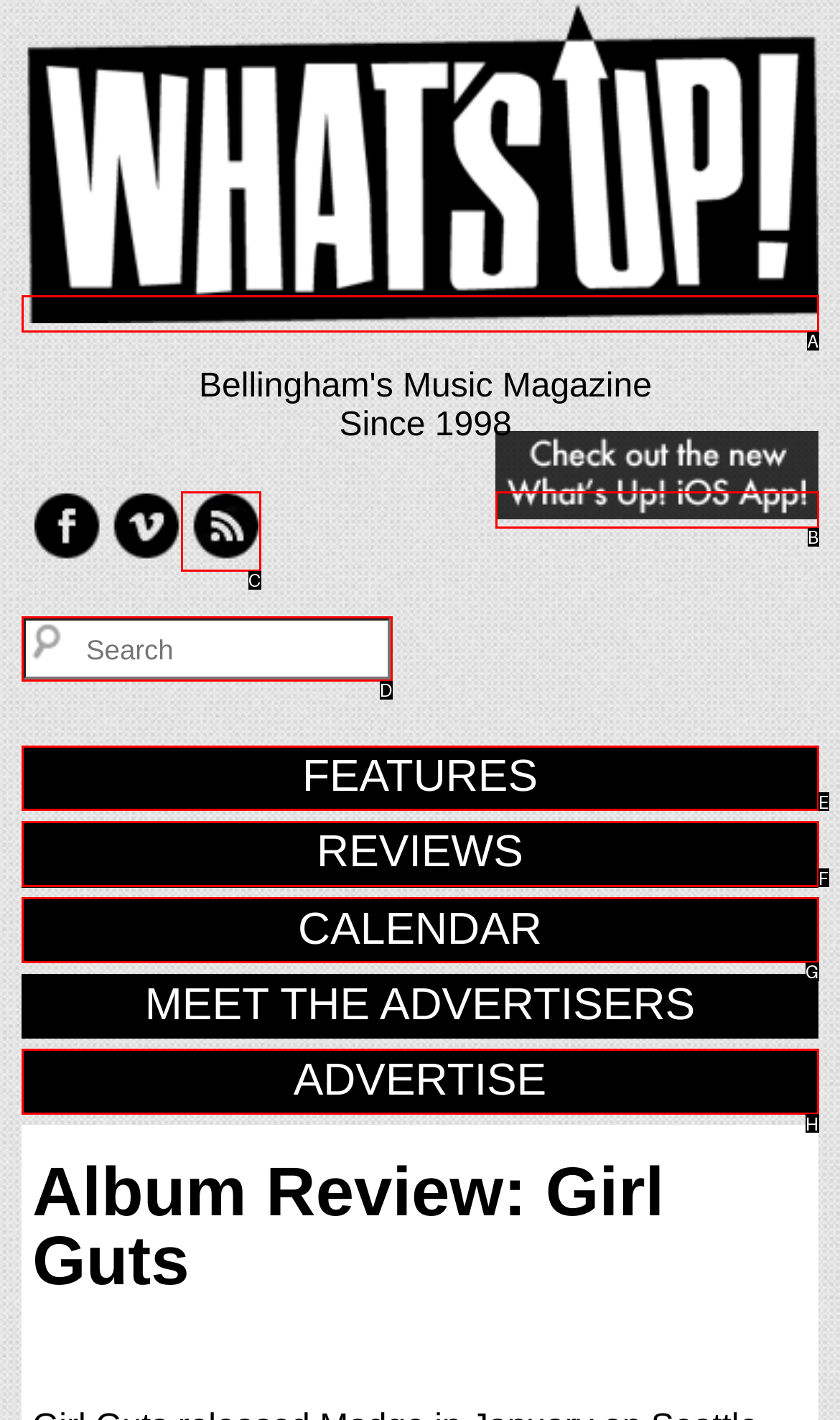Select the letter of the option that corresponds to: FEATURES
Provide the letter from the given options.

E